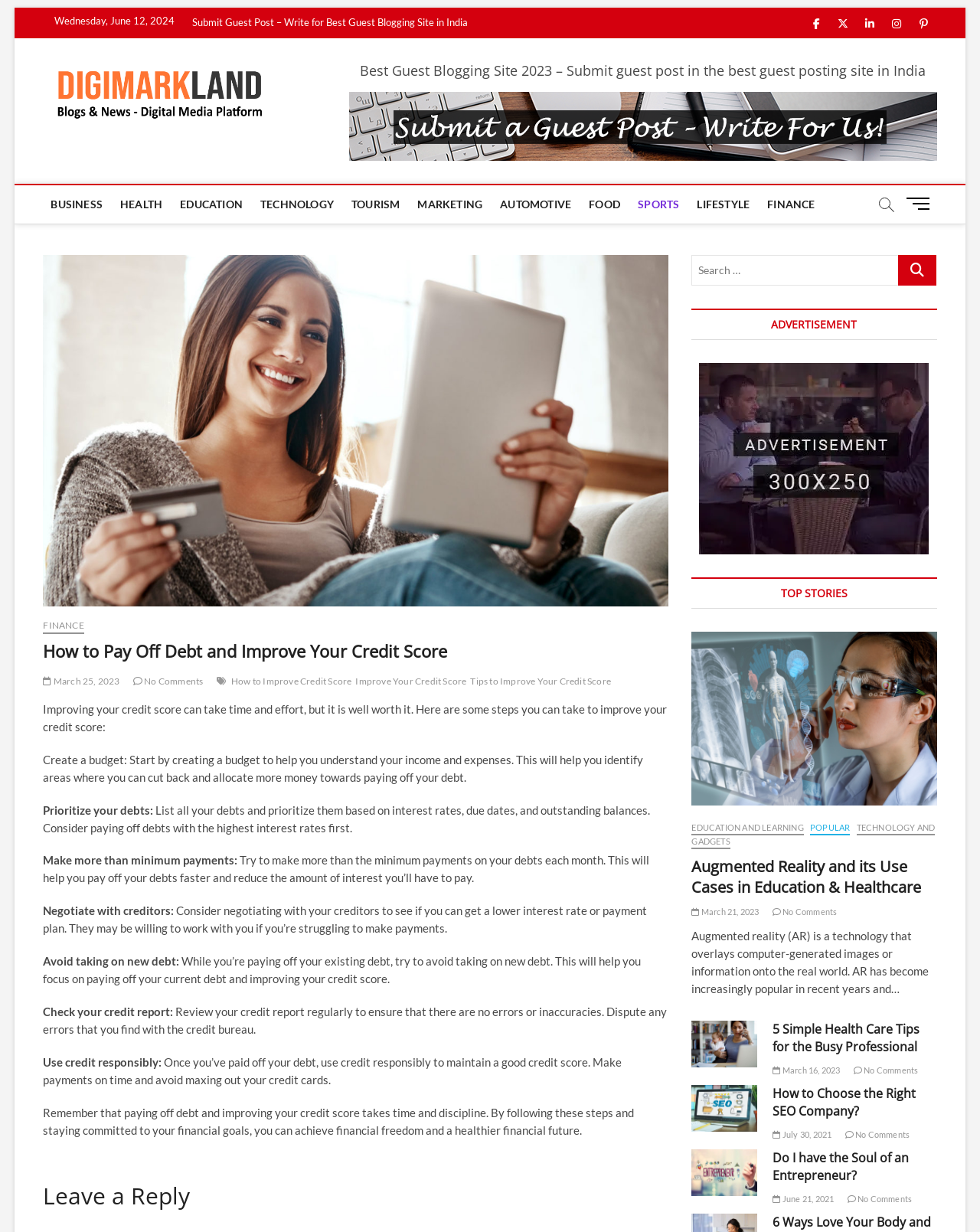Locate the bounding box of the UI element with the following description: "Indoor Air Quality".

None